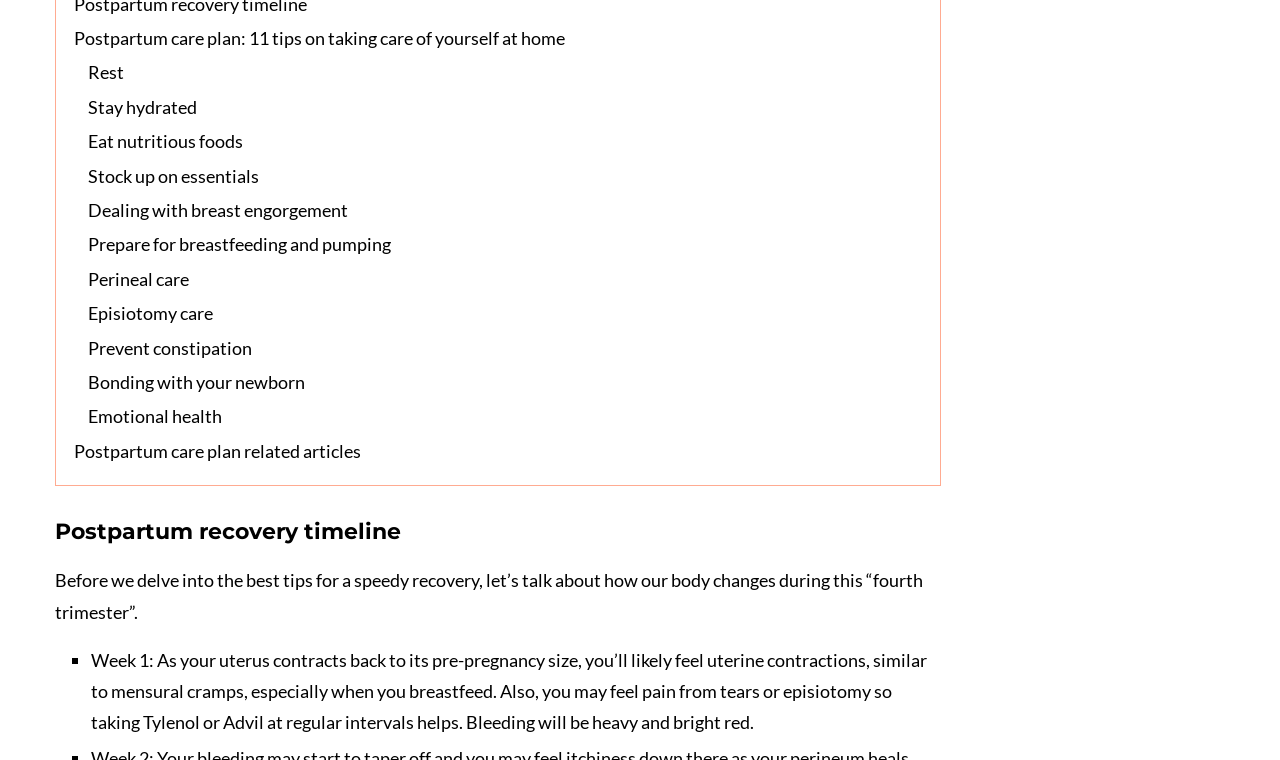Give a concise answer using one word or a phrase to the following question:
What is recommended to help with pain during the first week?

Taking Tylenol or Advil